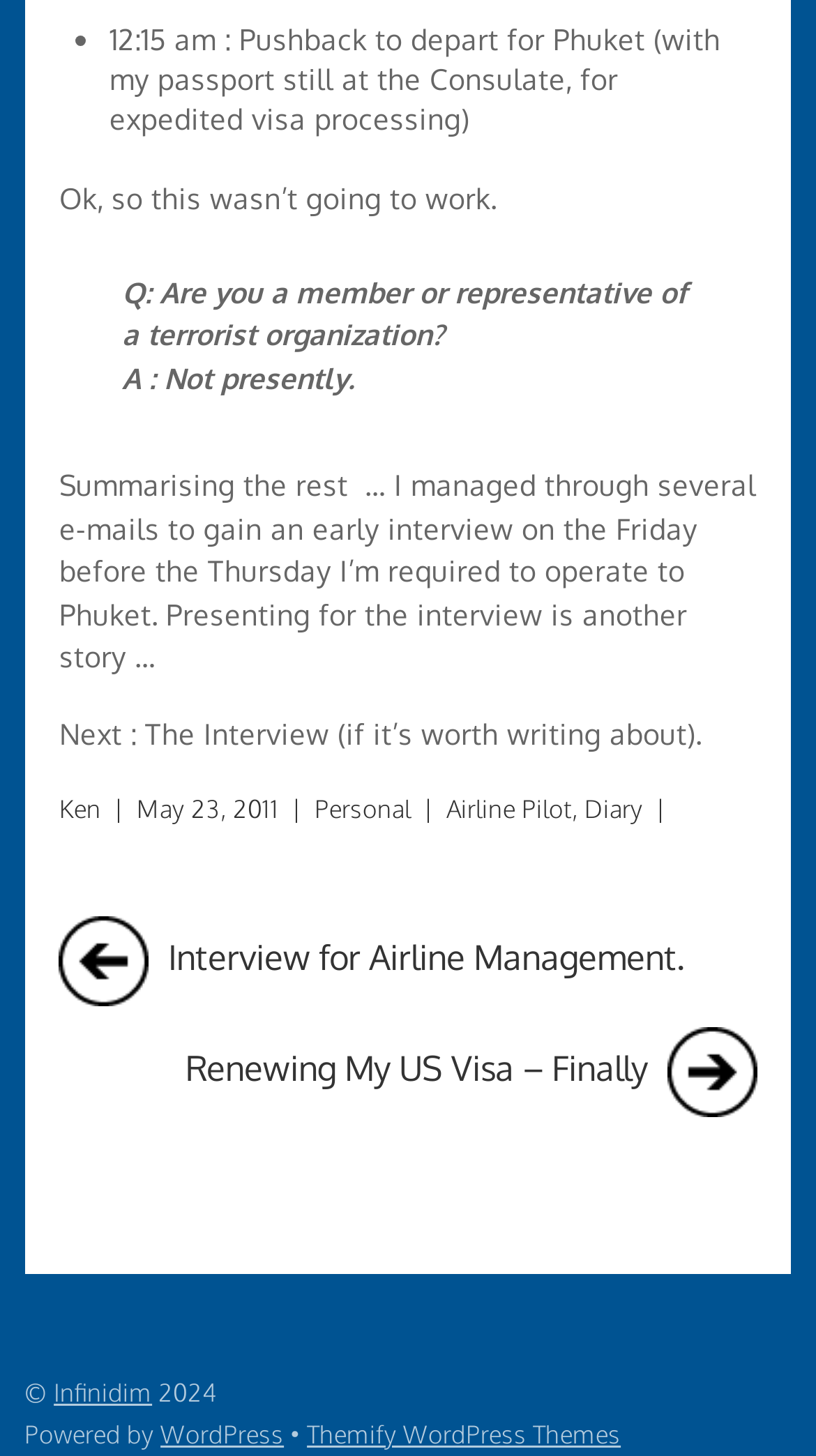Can you identify the bounding box coordinates of the clickable region needed to carry out this instruction: 'Check the copyright information'? The coordinates should be four float numbers within the range of 0 to 1, stated as [left, top, right, bottom].

[0.03, 0.945, 0.066, 0.967]